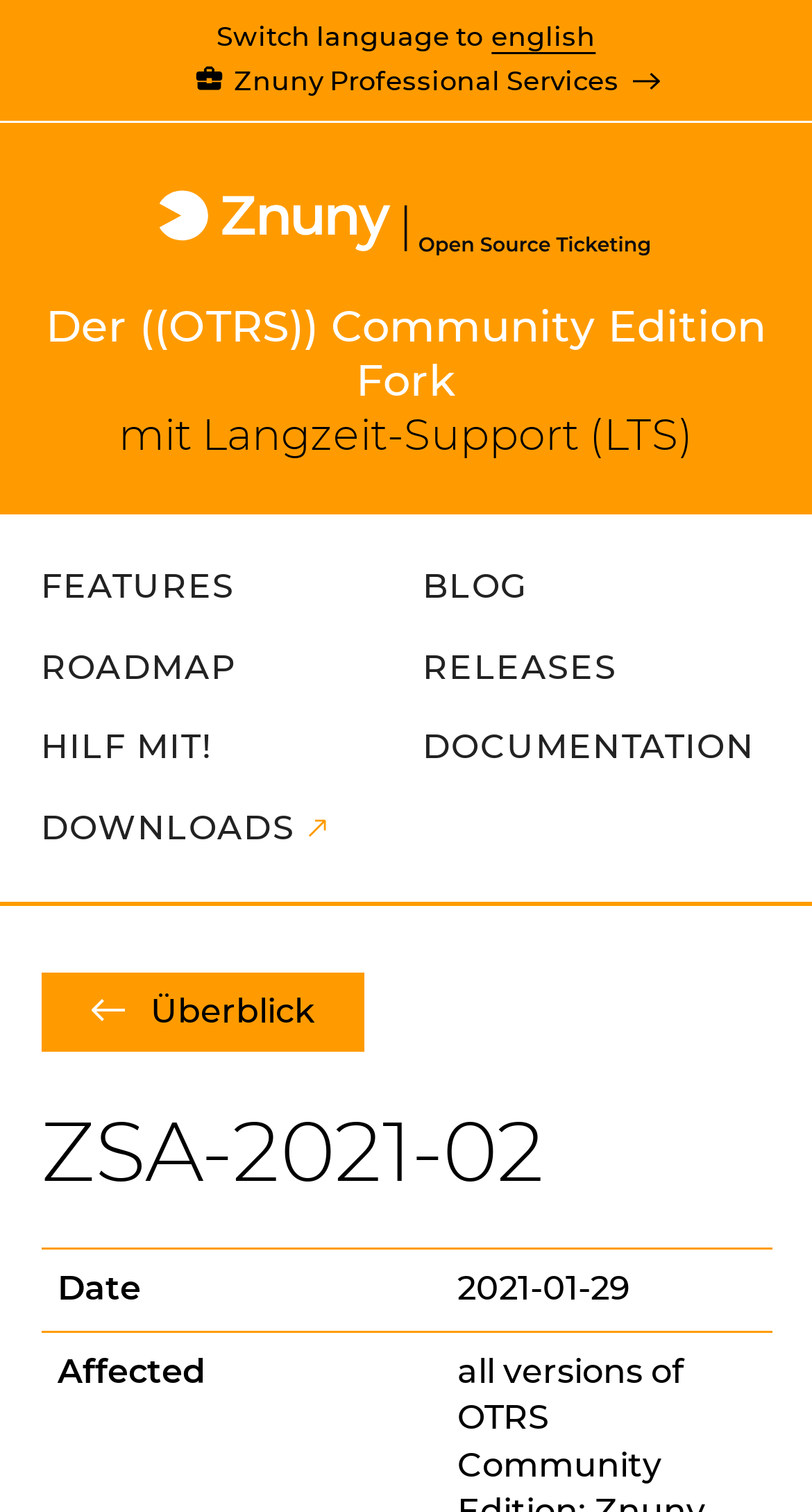Please specify the bounding box coordinates of the element that should be clicked to execute the given instruction: 'Download Znuny LTS'. Ensure the coordinates are four float numbers between 0 and 1, expressed as [left, top, right, bottom].

[0.05, 0.521, 0.363, 0.574]